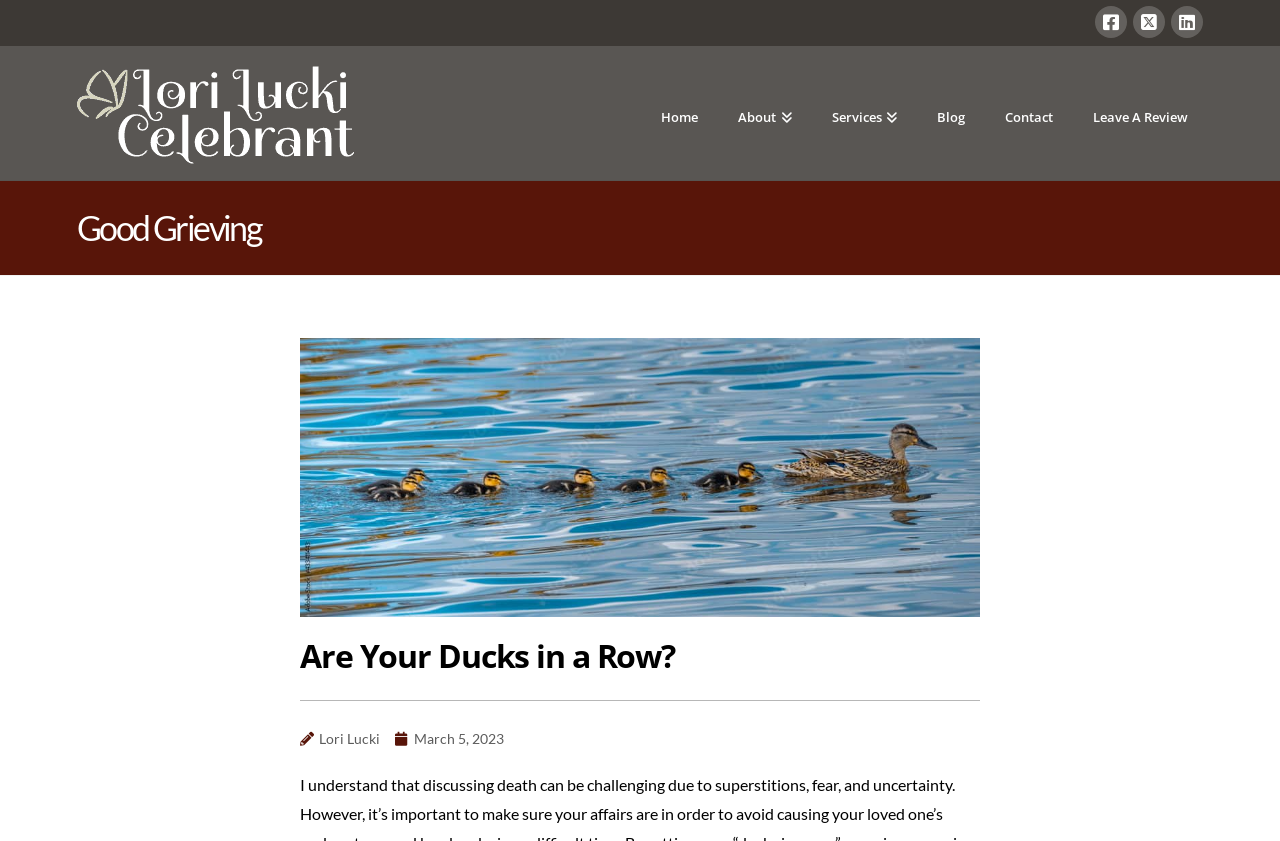What are the social media platforms linked on the webpage?
Identify the answer in the screenshot and reply with a single word or phrase.

Facebook, Twitter, LinkedIn